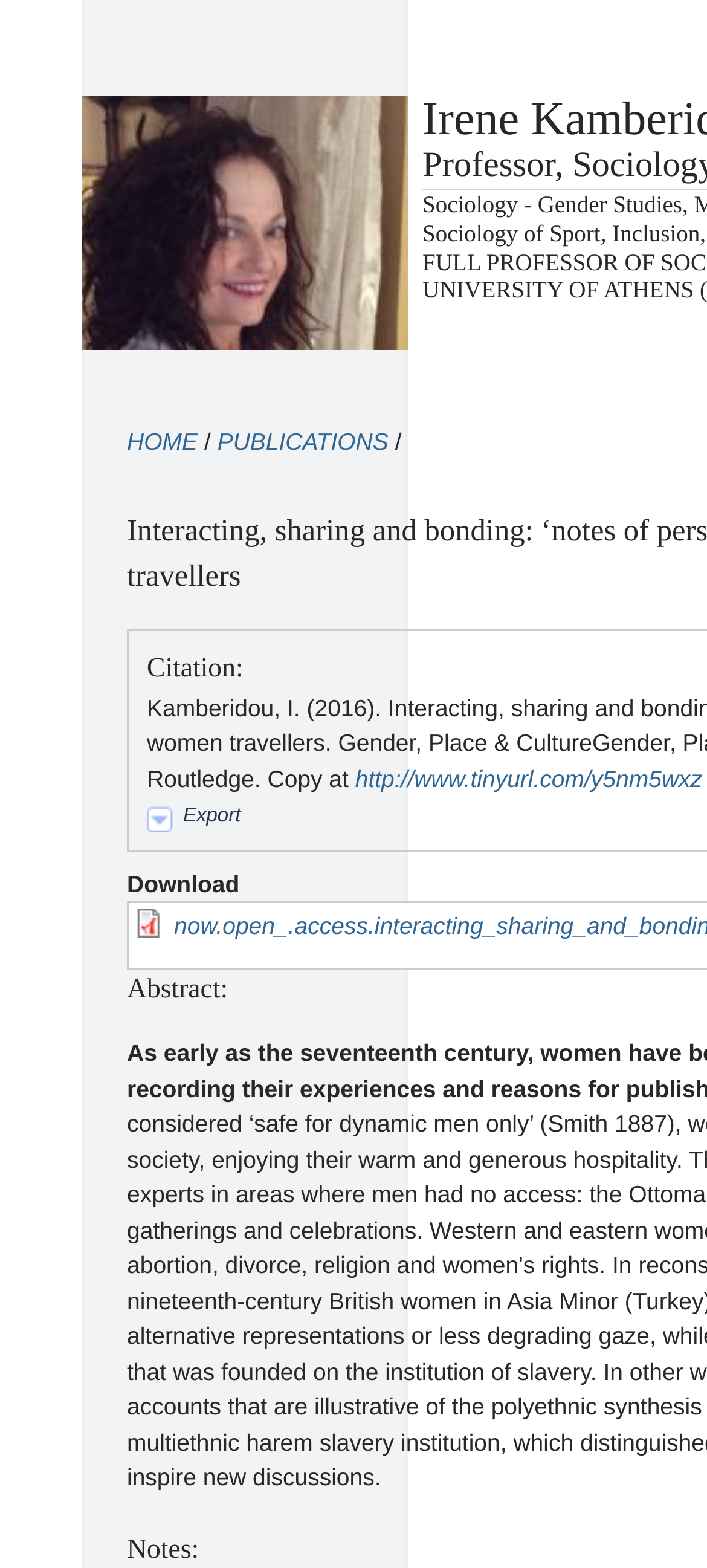Please respond to the question with a concise word or phrase:
What is the text above the 'PUBLICATIONS' link?

HOME /